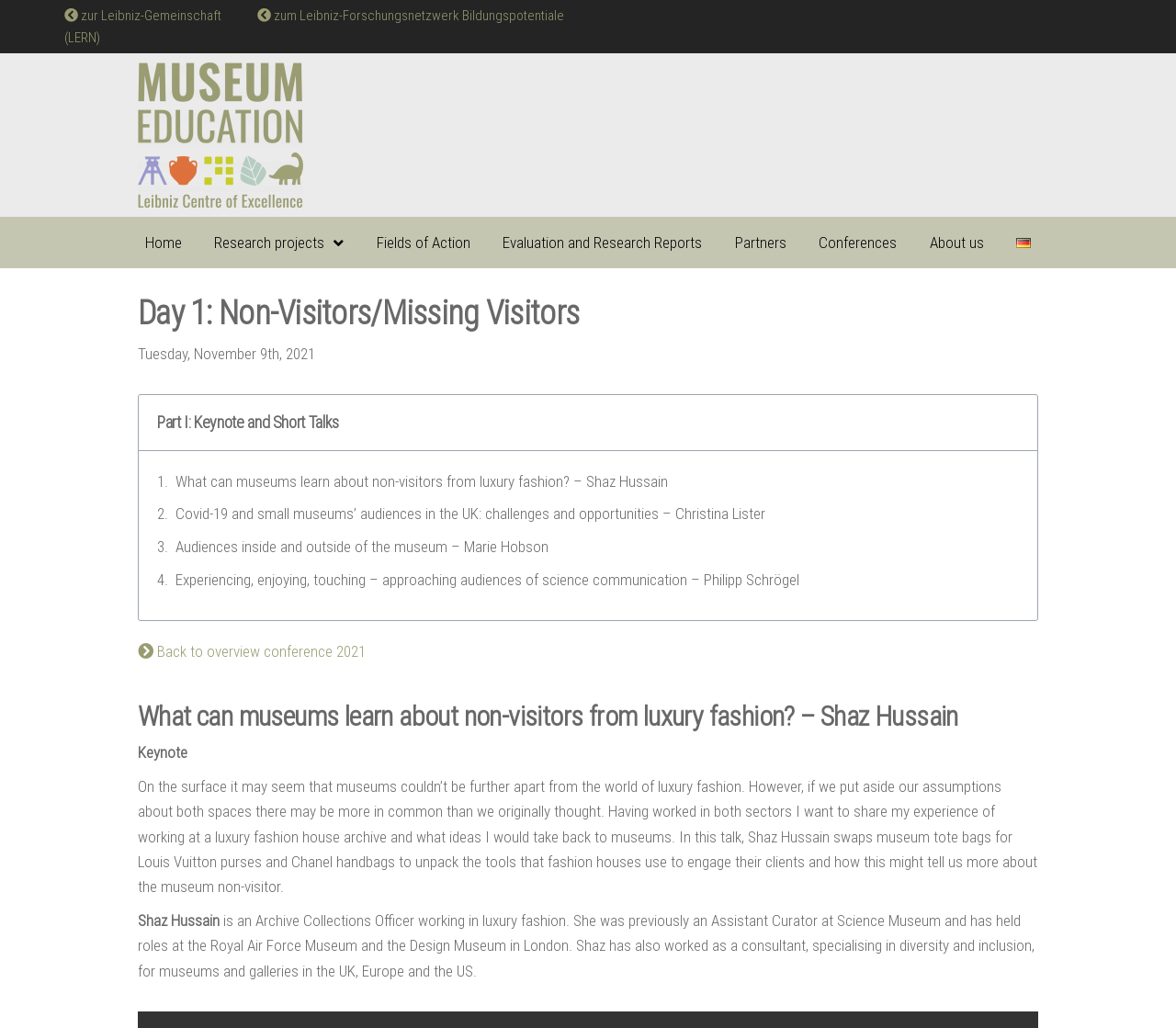Kindly determine the bounding box coordinates for the area that needs to be clicked to execute this instruction: "read about keynote 'What can museums learn about non-visitors from luxury fashion?'".

[0.117, 0.682, 0.883, 0.711]